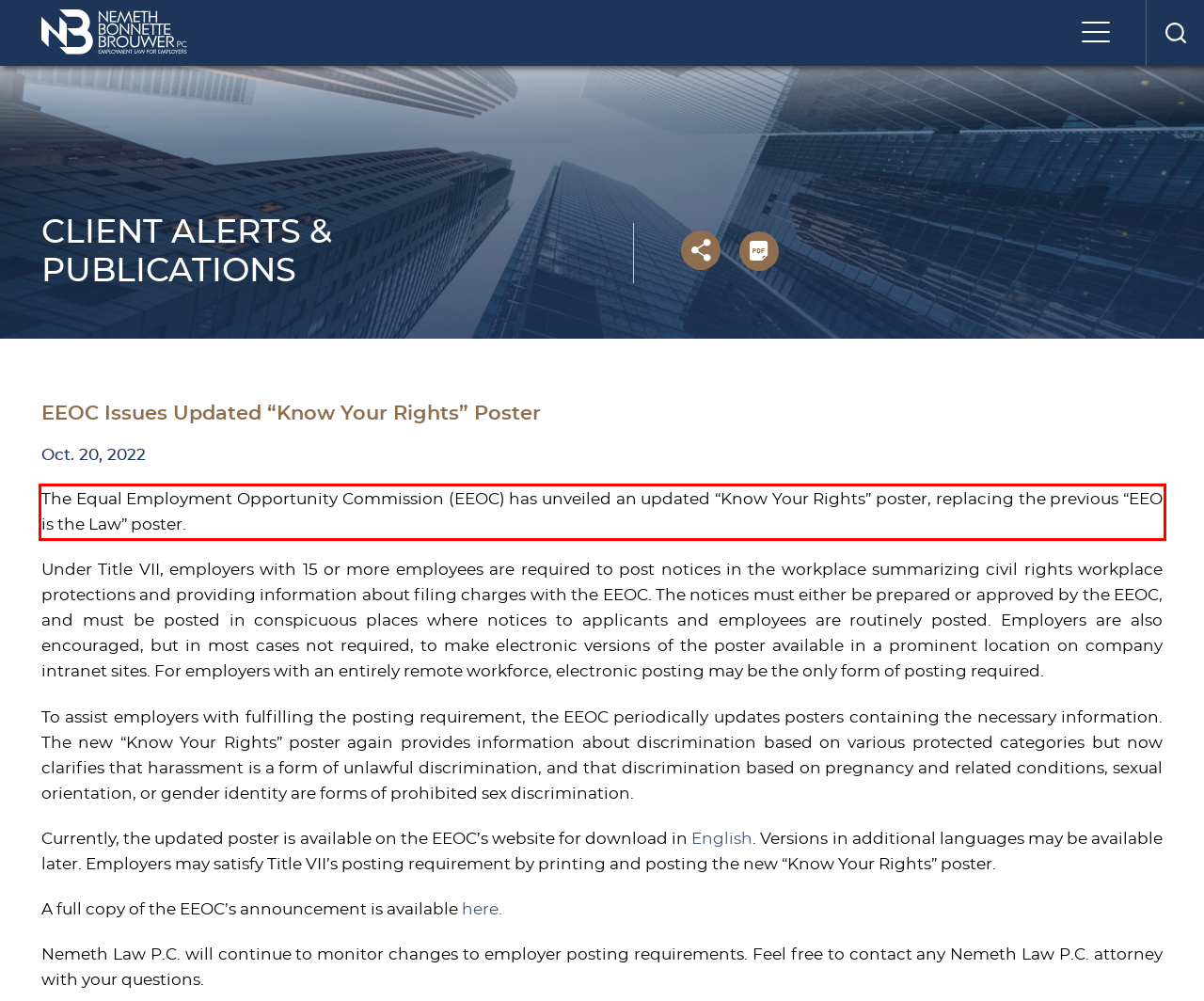You are given a webpage screenshot with a red bounding box around a UI element. Extract and generate the text inside this red bounding box.

The Equal Employment Opportunity Commission (EEOC) has unveiled an updated “Know Your Rights” poster, replacing the previous “EEO is the Law” poster.